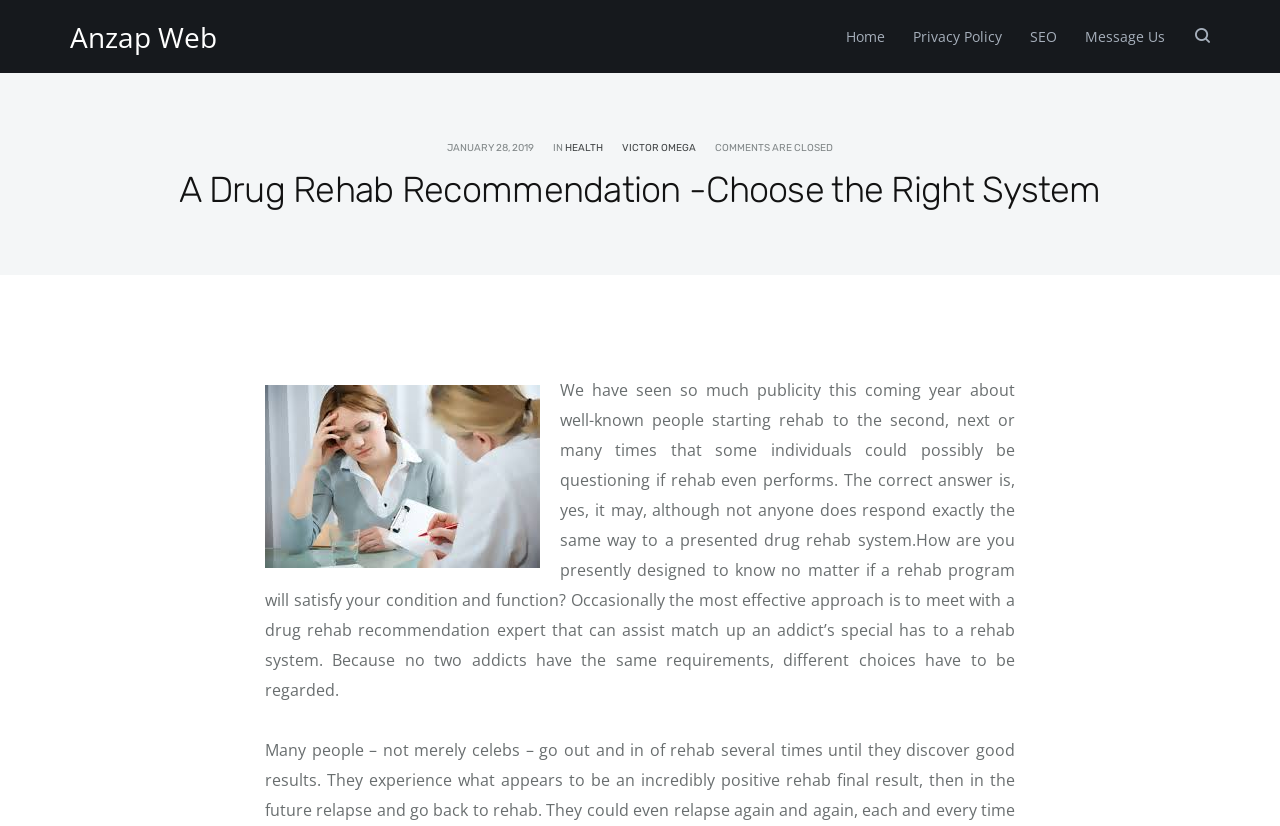What is the purpose of a drug rehab recommendation expert?
Refer to the image and give a detailed answer to the query.

I found this information by reading the StaticText element with the content '...meet with a drug rehab recommendation expert that can assist match up an addict’s special has to a rehab system.' which explains the role of such an expert.